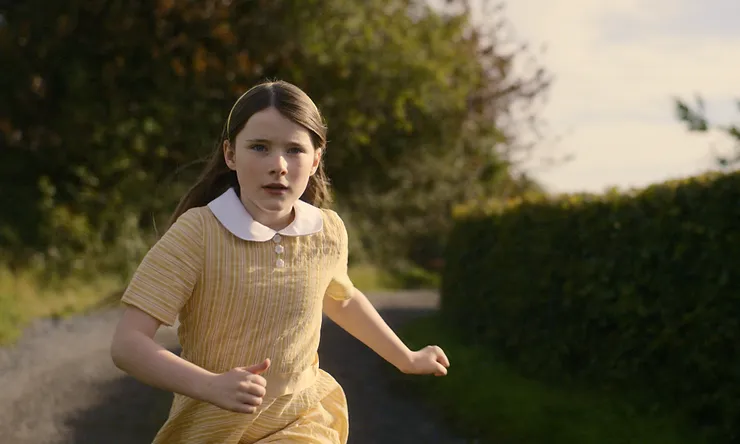What is the theme of the film?
Based on the image, give a concise answer in the form of a single word or short phrase.

Childhood and growth